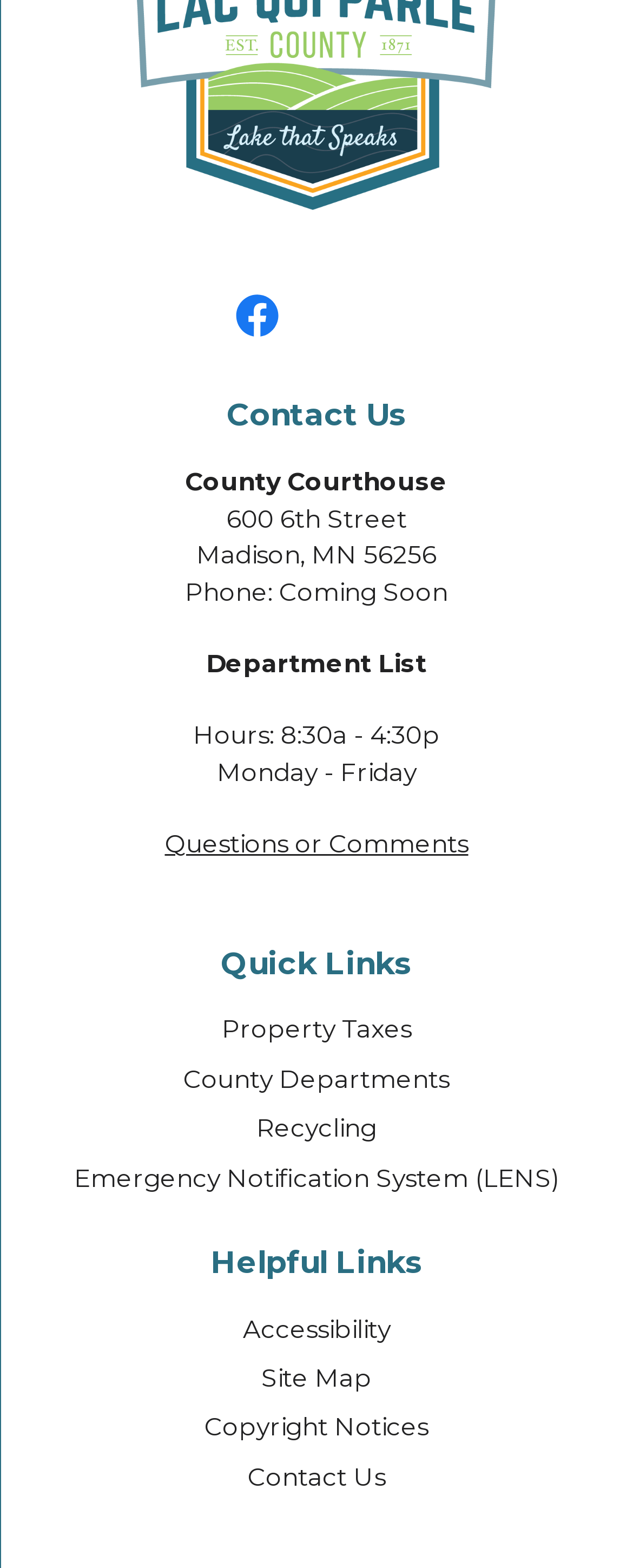By analyzing the image, answer the following question with a detailed response: How many links are there in the 'Quick Links' region?

I counted the number of links in the 'Quick Links' region and found four links: 'Quick Links', 'Property Taxes', 'County Departments', and 'Recycling'.